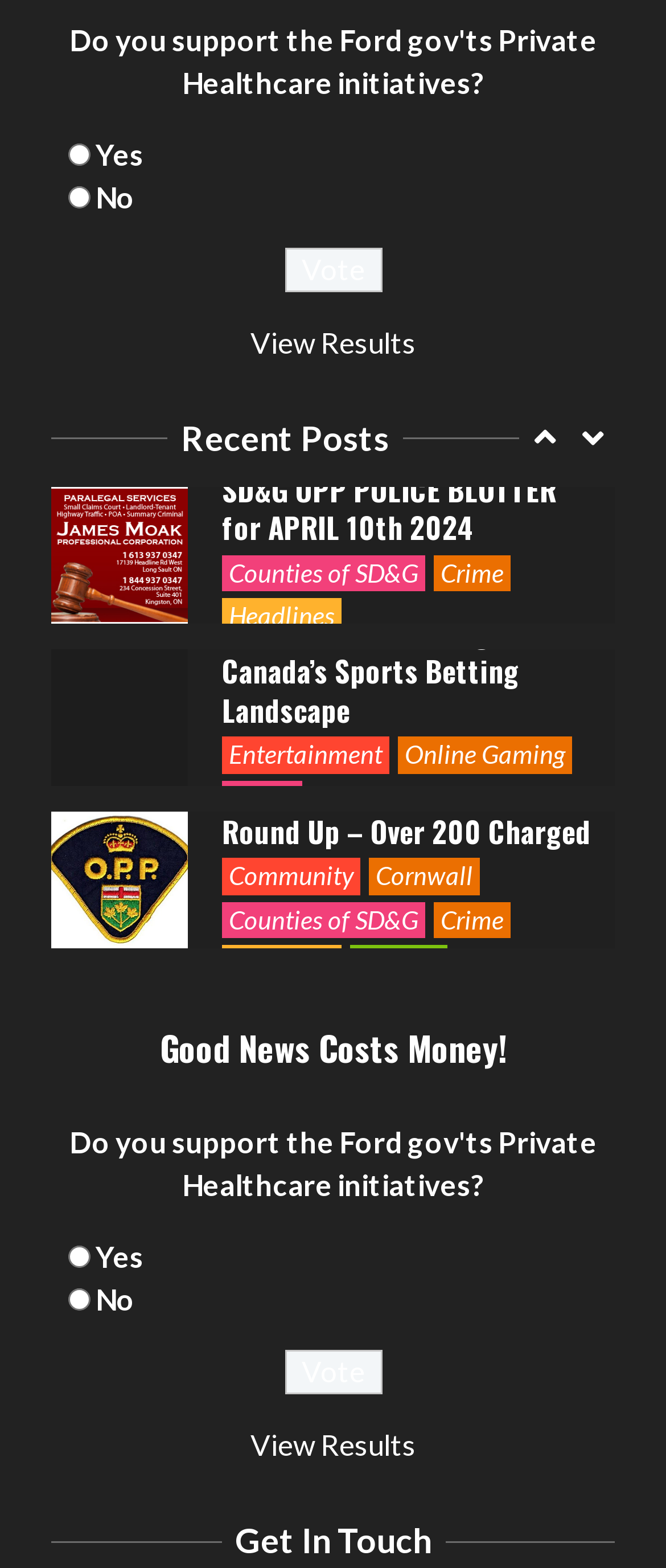How many radio buttons are there?
Based on the image, give a concise answer in the form of a single word or short phrase.

2